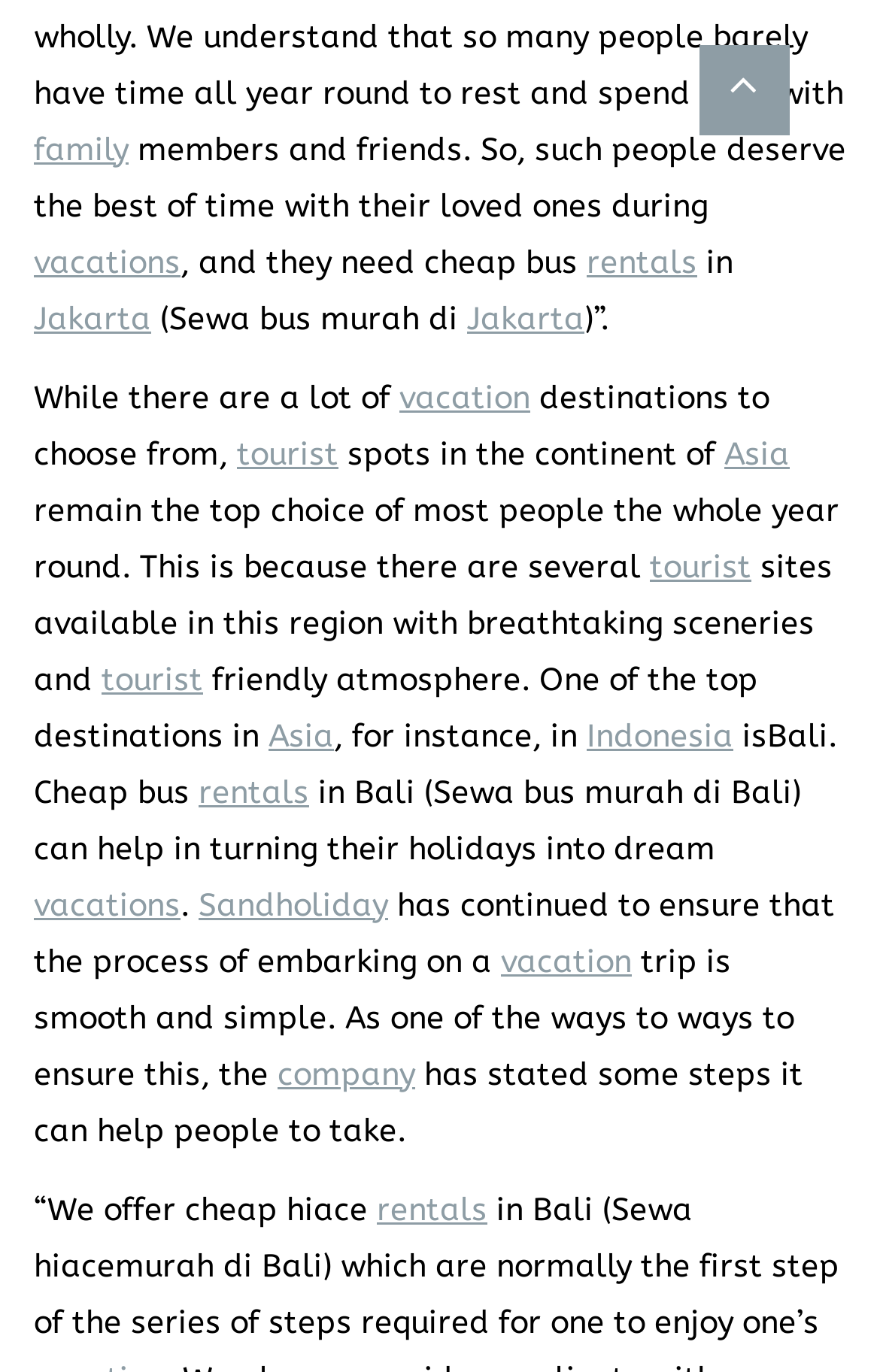Please provide a comprehensive answer to the question below using the information from the image: What type of transportation is offered by Sandholiday?

According to the webpage, Sandholiday offers cheap bus rentals, specifically hiace rentals, in Bali to help tourists enjoy their vacations.